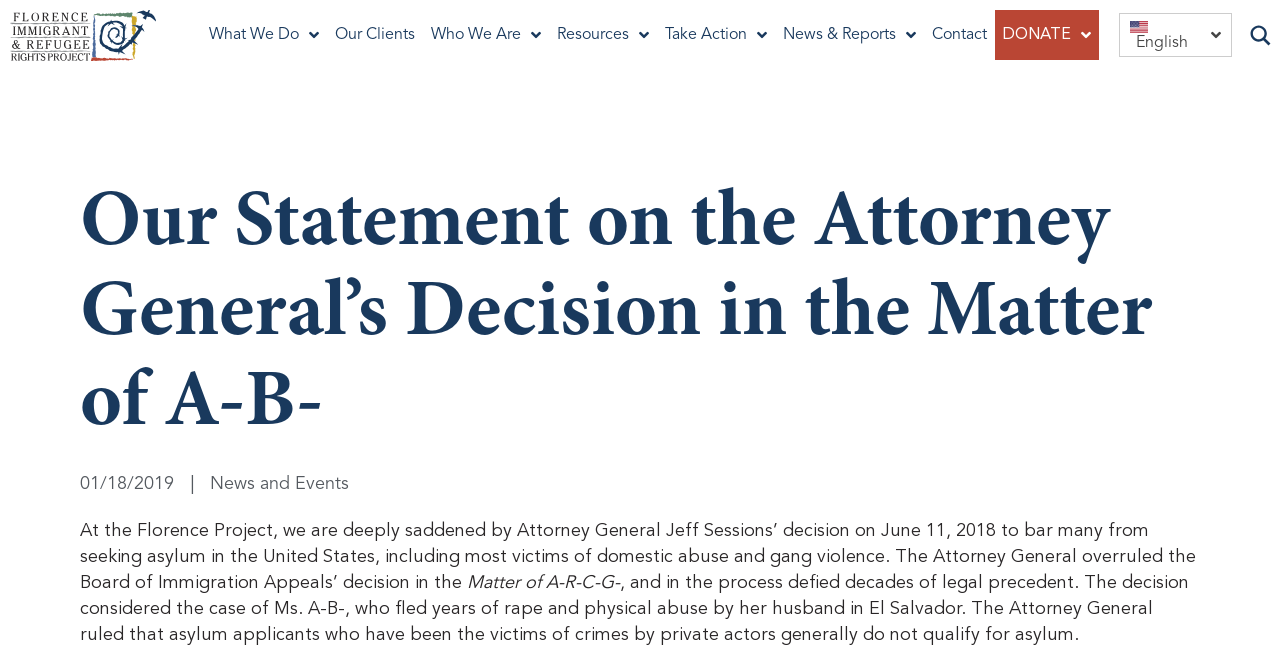Locate the bounding box coordinates of the element that needs to be clicked to carry out the instruction: "Click on What We Do". The coordinates should be given as four float numbers ranging from 0 to 1, i.e., [left, top, right, bottom].

[0.157, 0.016, 0.255, 0.092]